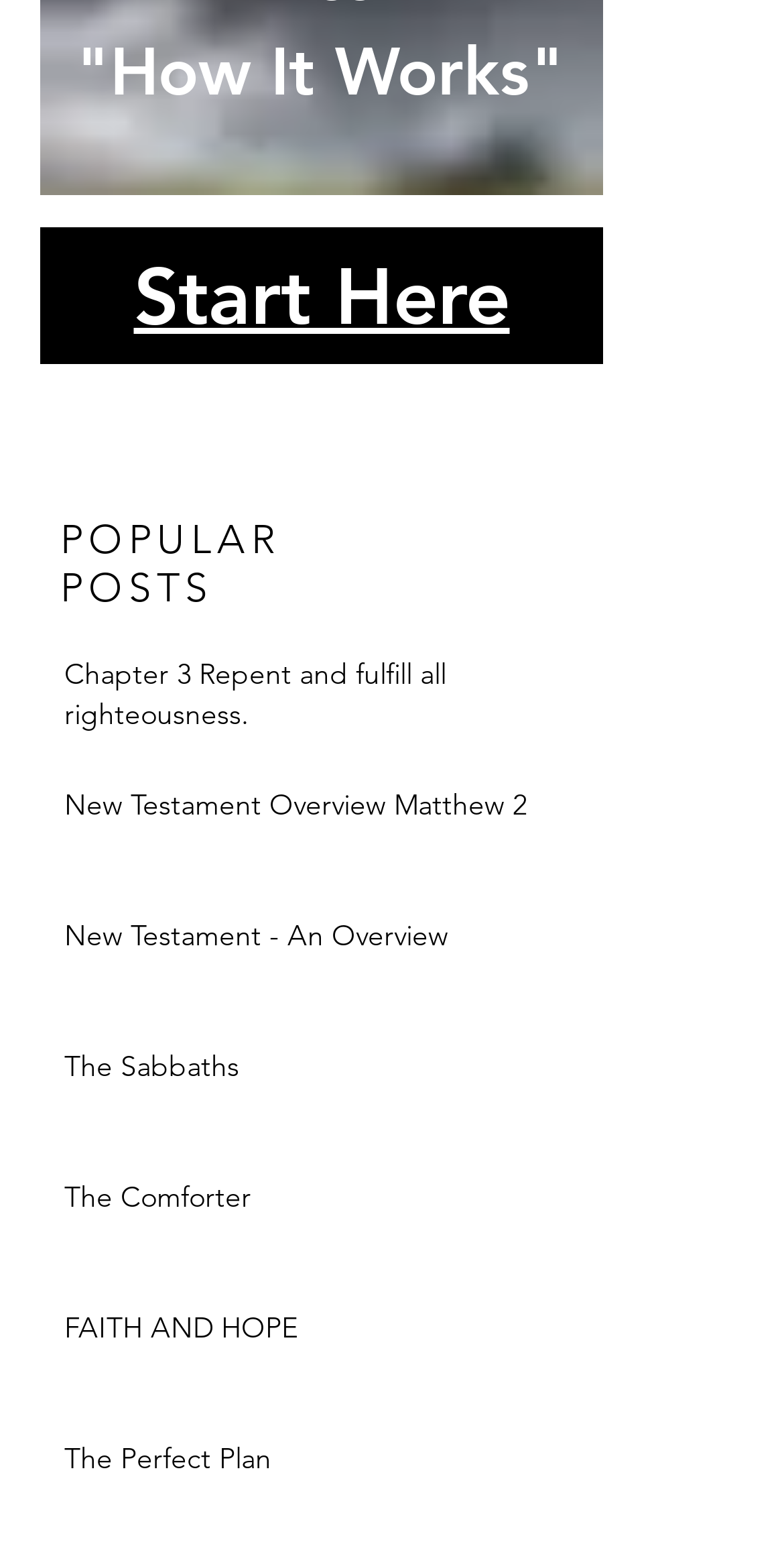Where can I start?
Refer to the image and provide a detailed answer to the question.

I found a heading 'Start Here' with a link, which suggests that it's a starting point.